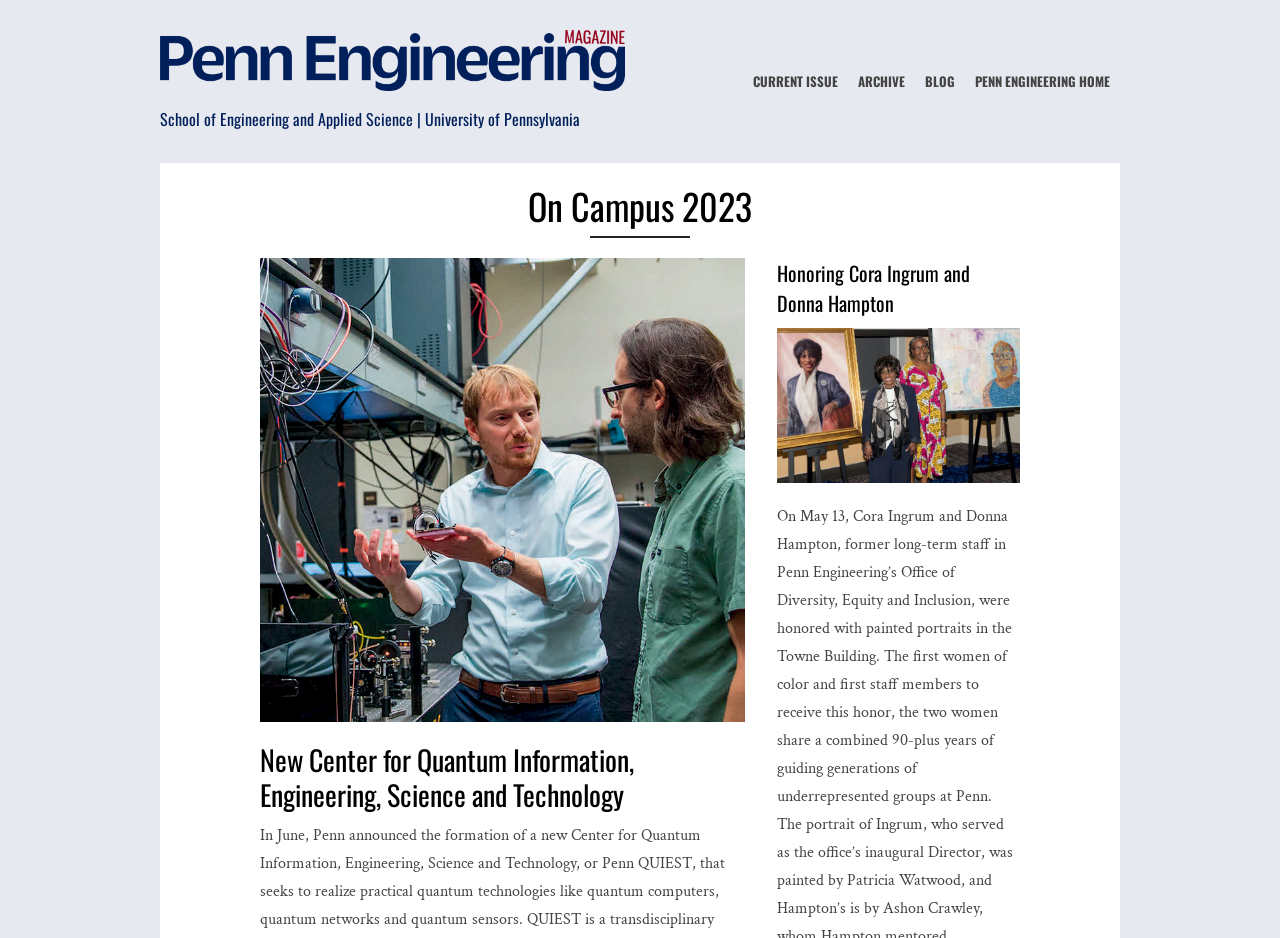Identify and provide the text of the main header on the webpage.

On Campus 2023